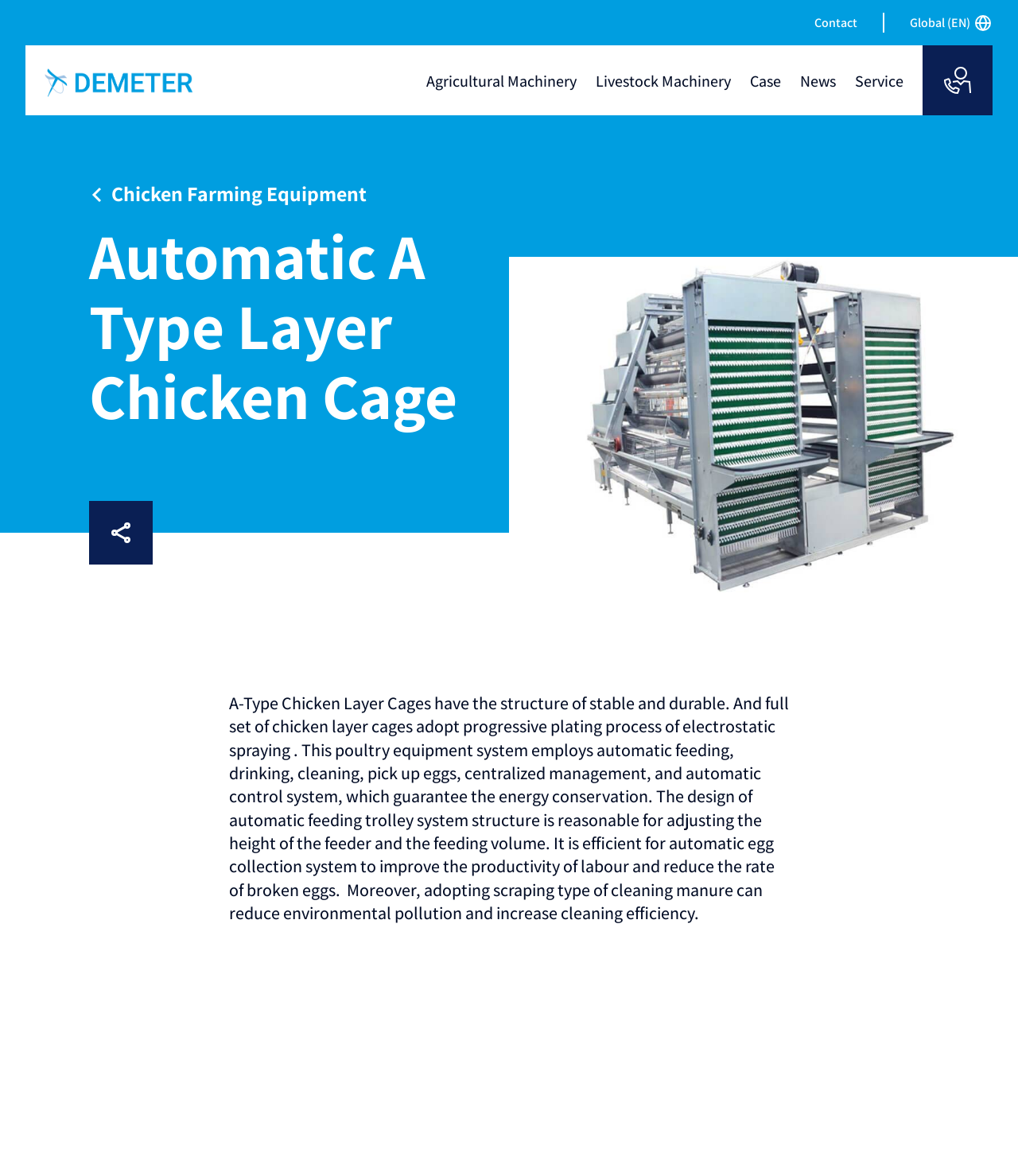Pinpoint the bounding box coordinates of the clickable element to carry out the following instruction: "Visit Chicken Farming Equipment page."

[0.088, 0.151, 0.36, 0.177]